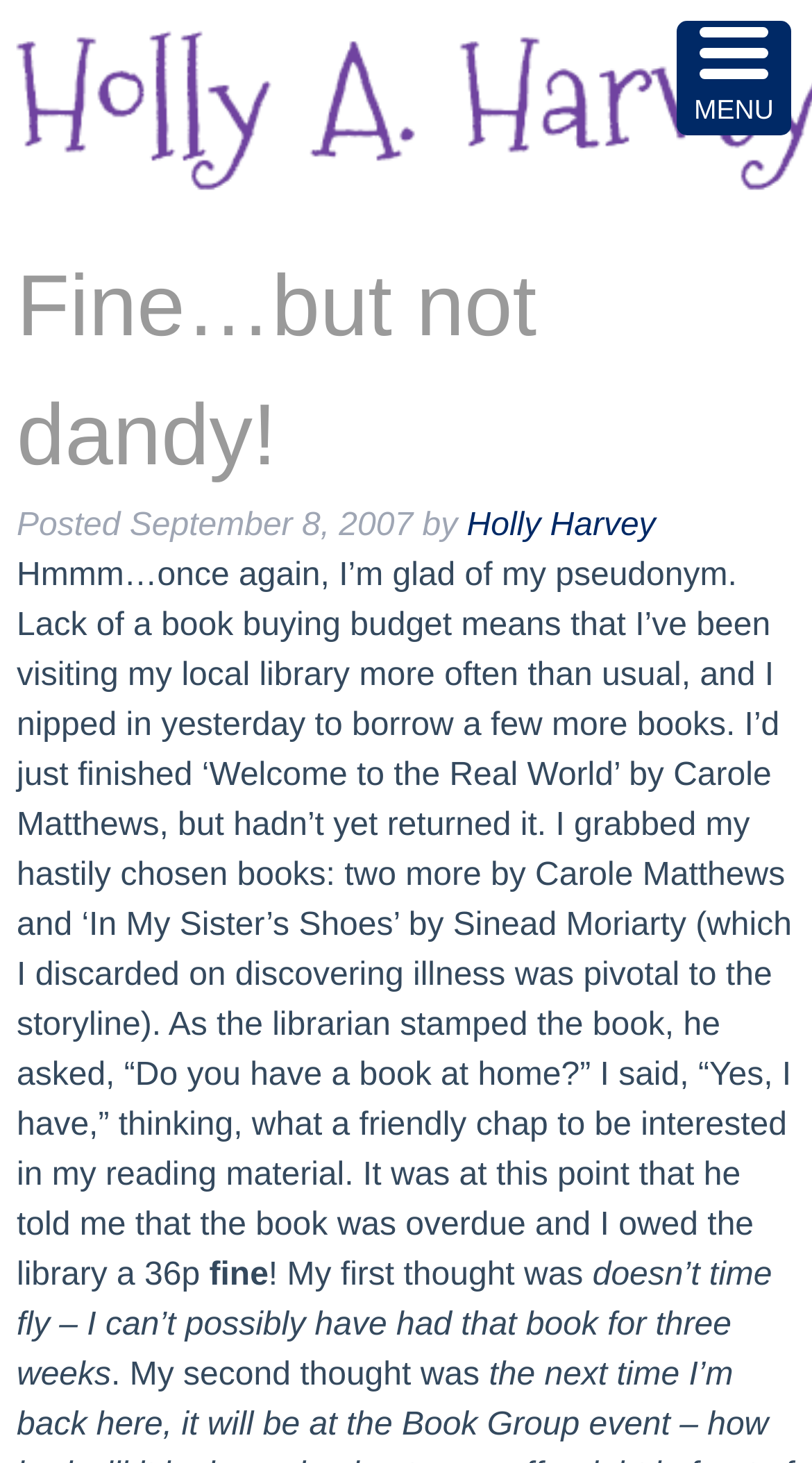Use one word or a short phrase to answer the question provided: 
What is the author's feeling about their pseudonym?

Glad